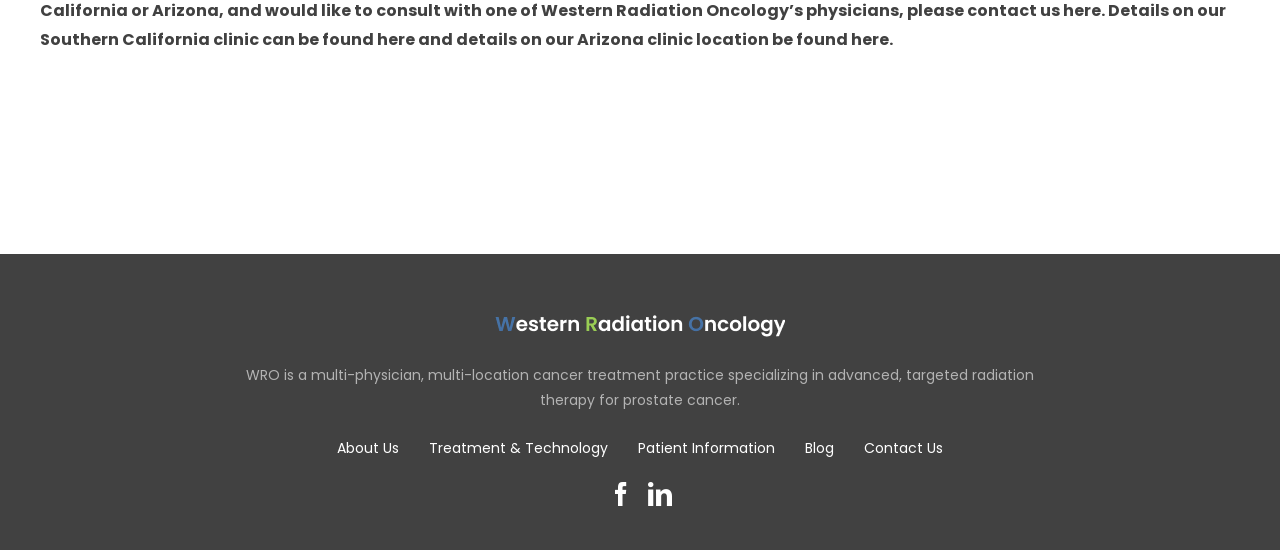What is the name of the cancer treatment practice?
Refer to the image and provide a concise answer in one word or phrase.

WRO